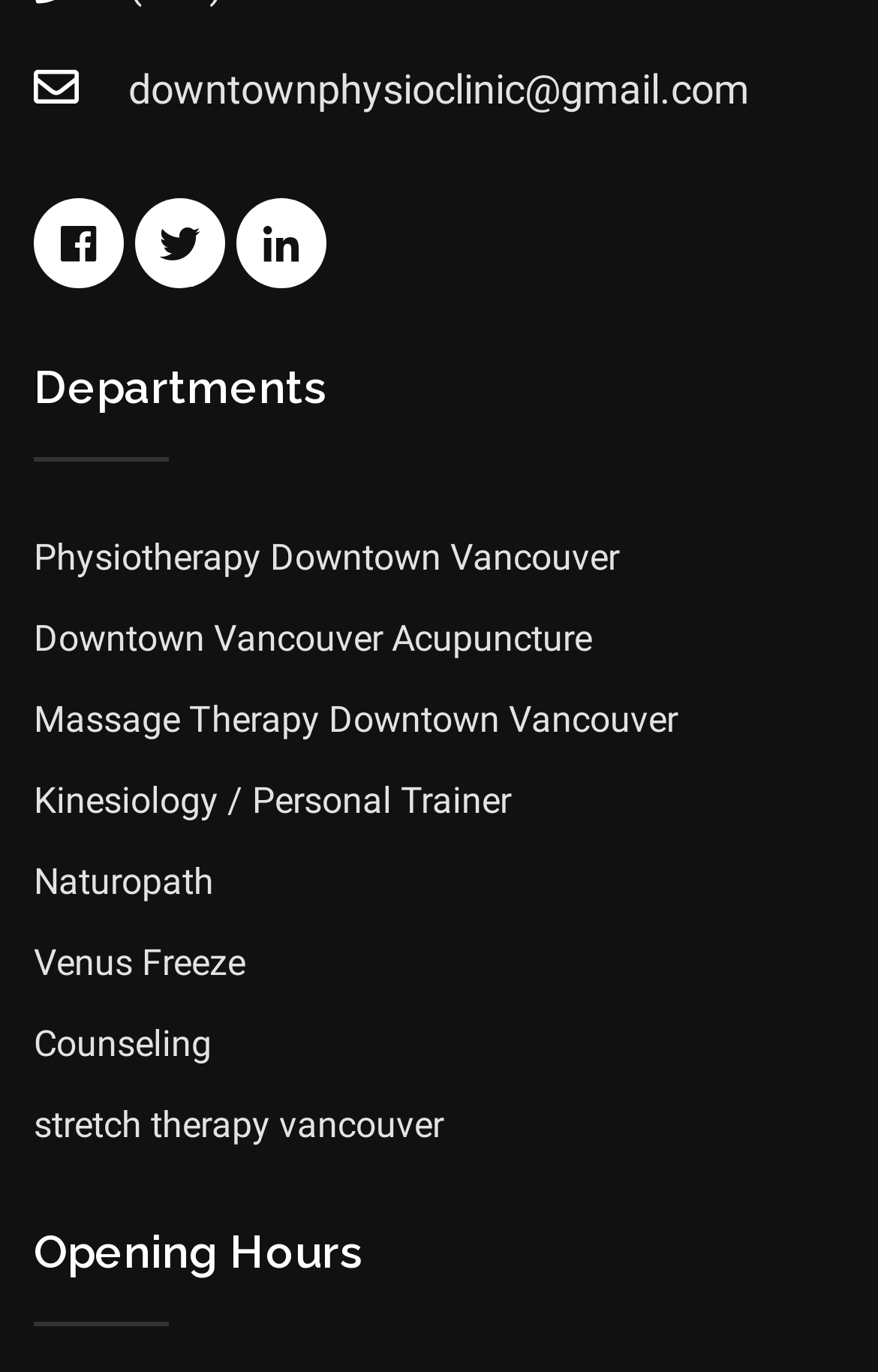Find the bounding box coordinates of the clickable area that will achieve the following instruction: "View Physiotherapy Downtown Vancouver".

[0.038, 0.39, 0.705, 0.421]